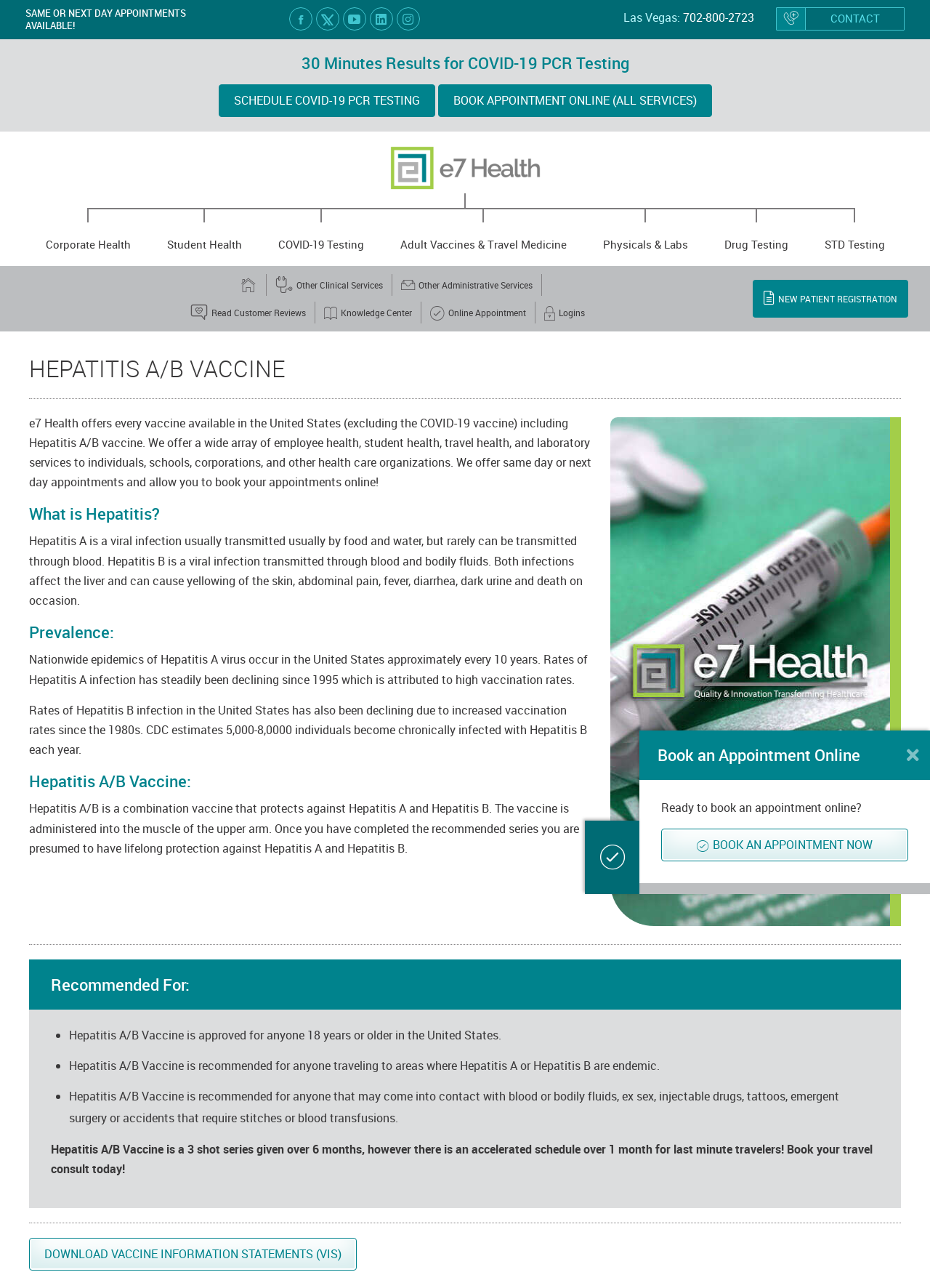Find and indicate the bounding box coordinates of the region you should select to follow the given instruction: "Book an appointment online".

[0.711, 0.643, 0.977, 0.669]